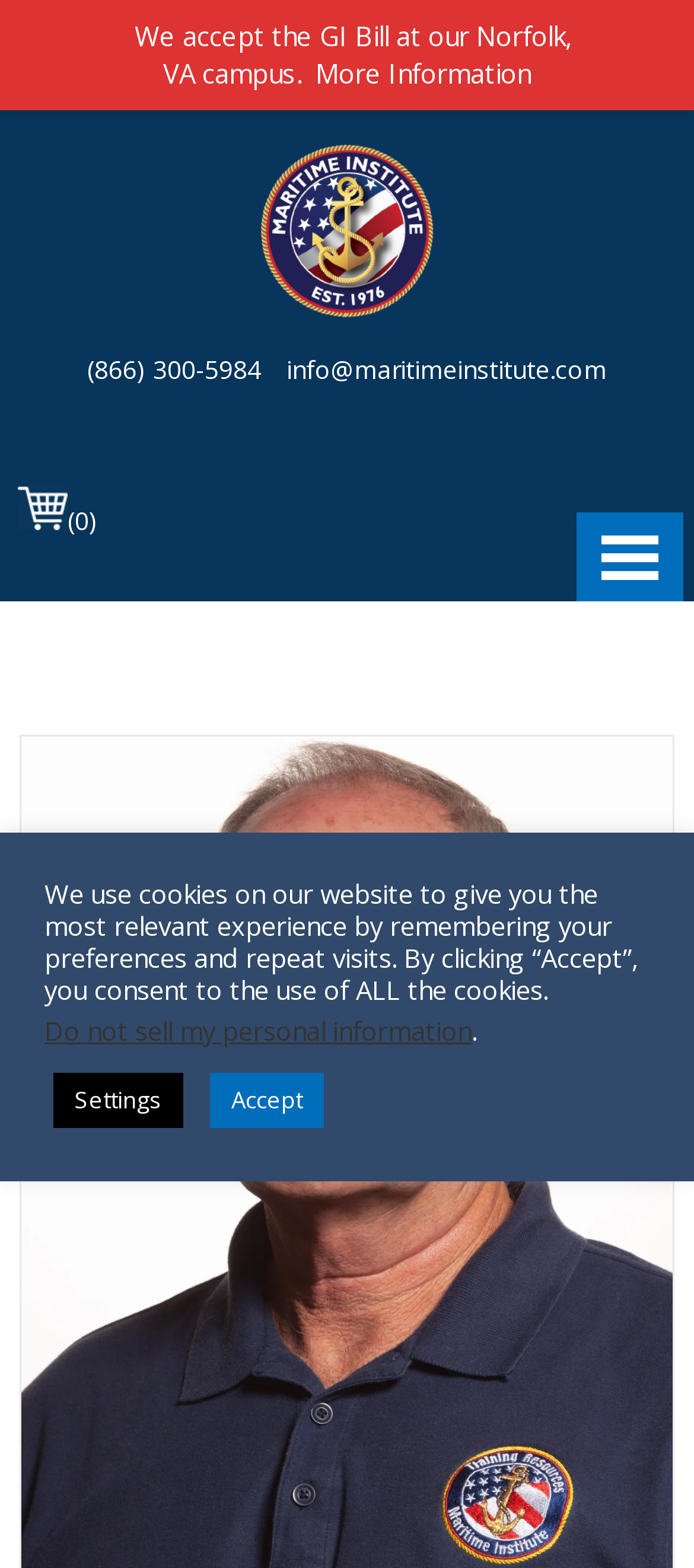Based on the description "Home", find the bounding box of the specified UI element.

None